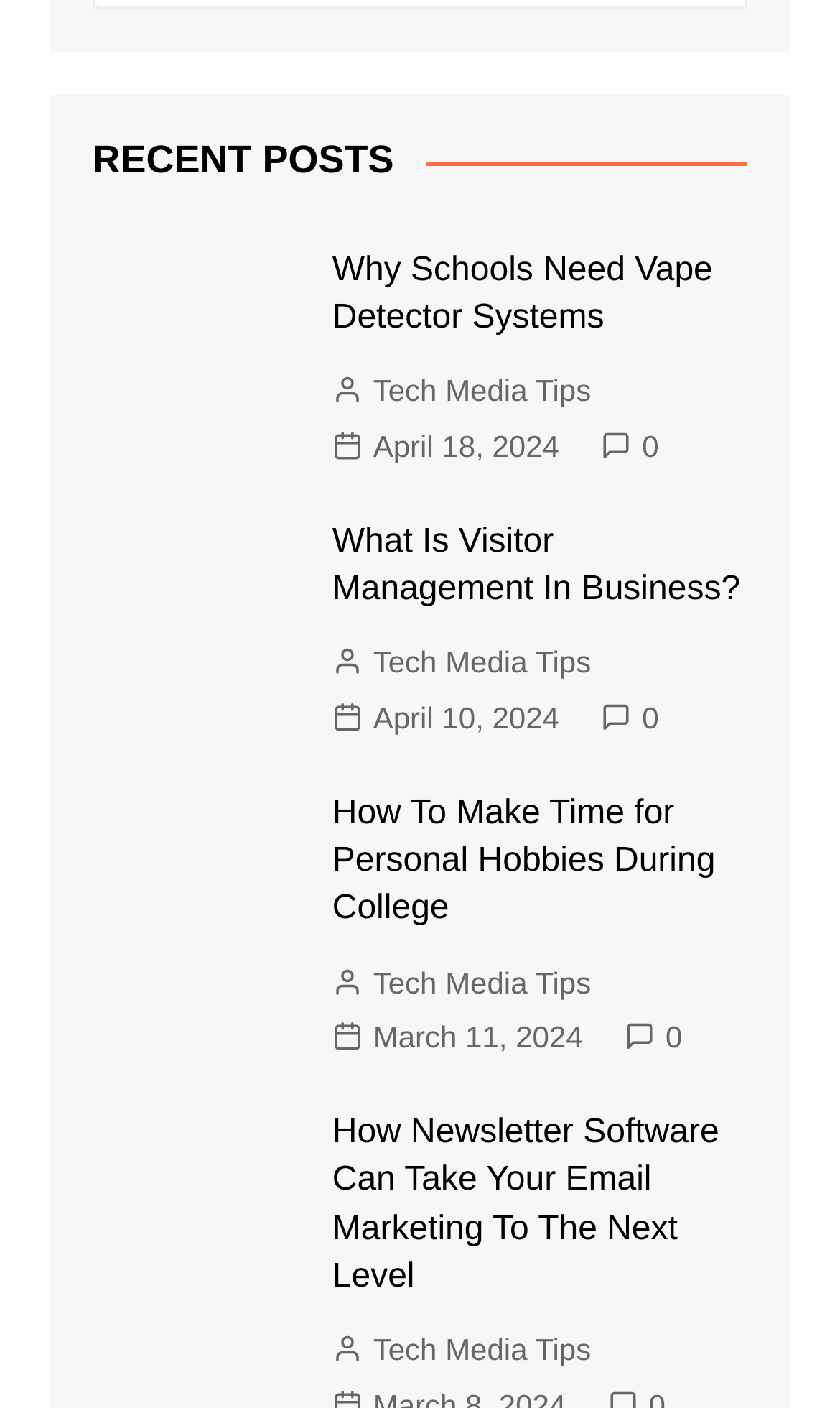Find the bounding box coordinates for the area that must be clicked to perform this action: "Check the article about personal hobbies during college".

[0.396, 0.561, 0.89, 0.664]